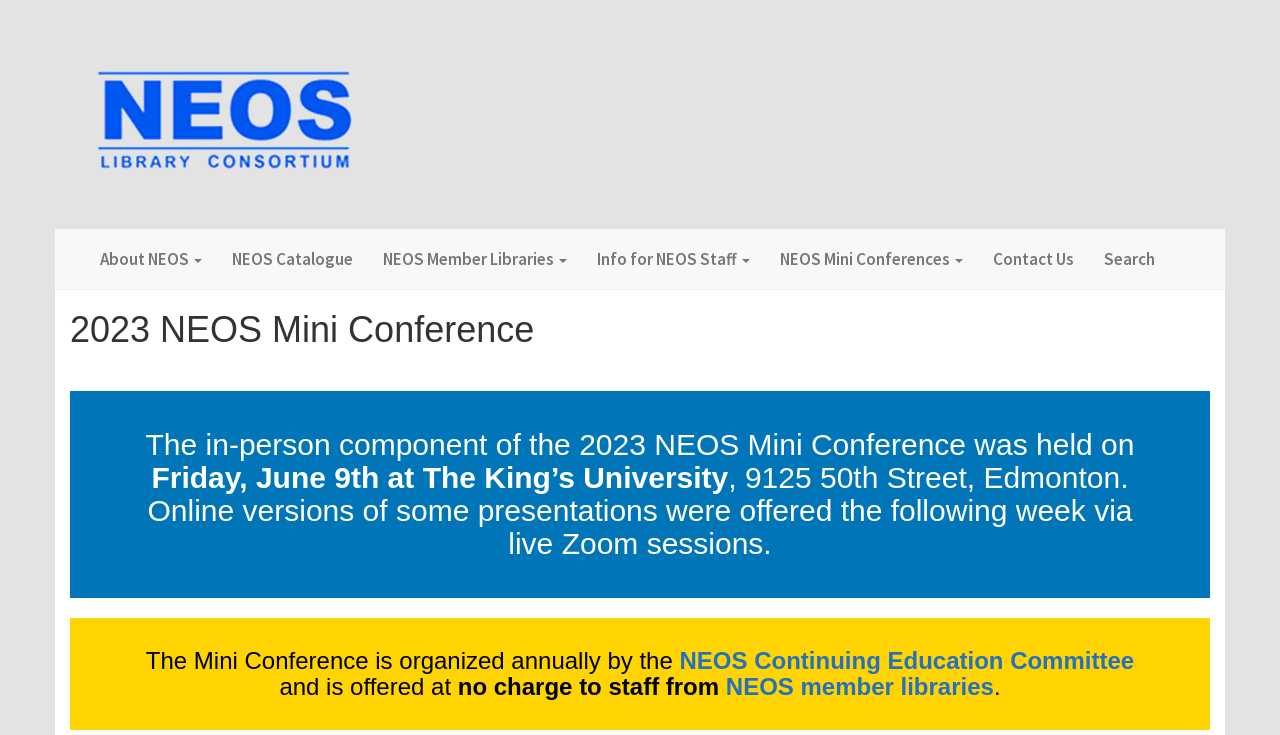Can you look at the image and give a comprehensive answer to the question:
What is the name of the consortium?

I found the answer by looking at the top-most heading element, which contains the text 'NEOS Library Consortium'. This heading element is also a link, indicating that it's a important part of the webpage's navigation.